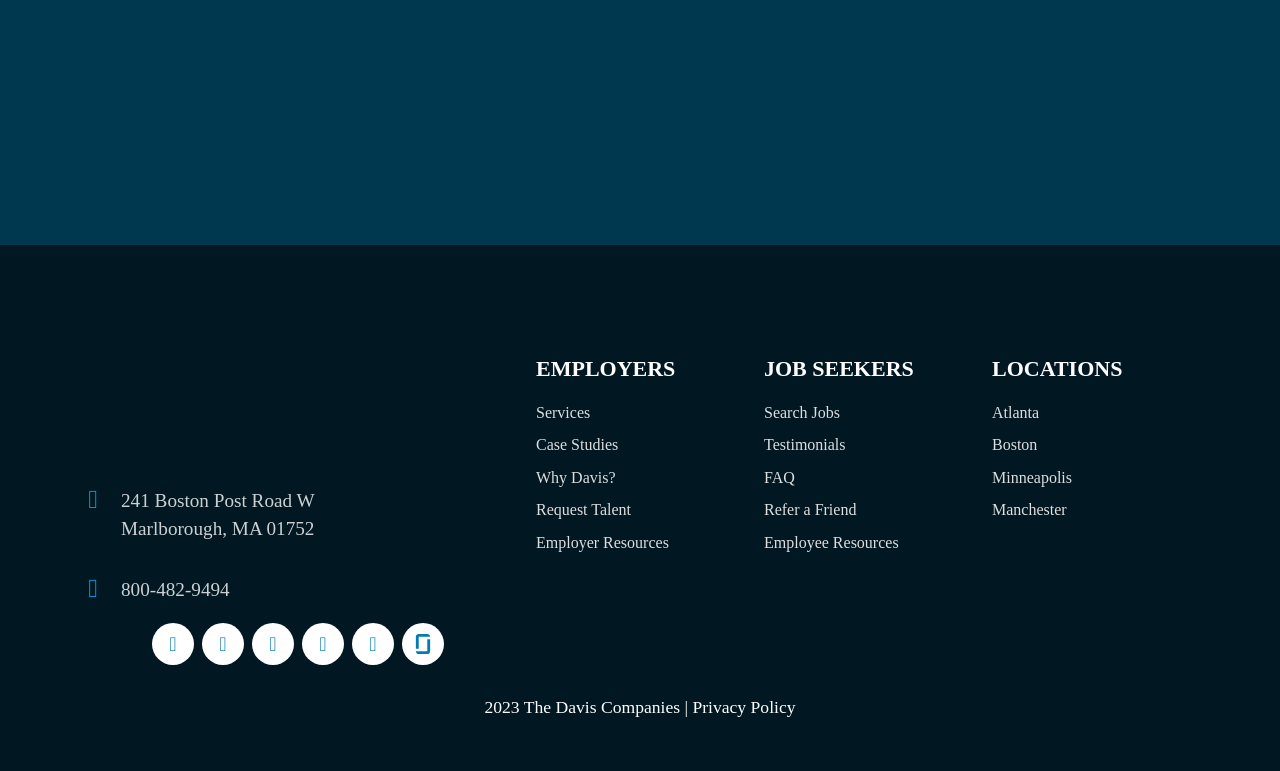Pinpoint the bounding box coordinates of the element you need to click to execute the following instruction: "View privacy policy". The bounding box should be represented by four float numbers between 0 and 1, in the format [left, top, right, bottom].

[0.541, 0.904, 0.622, 0.93]